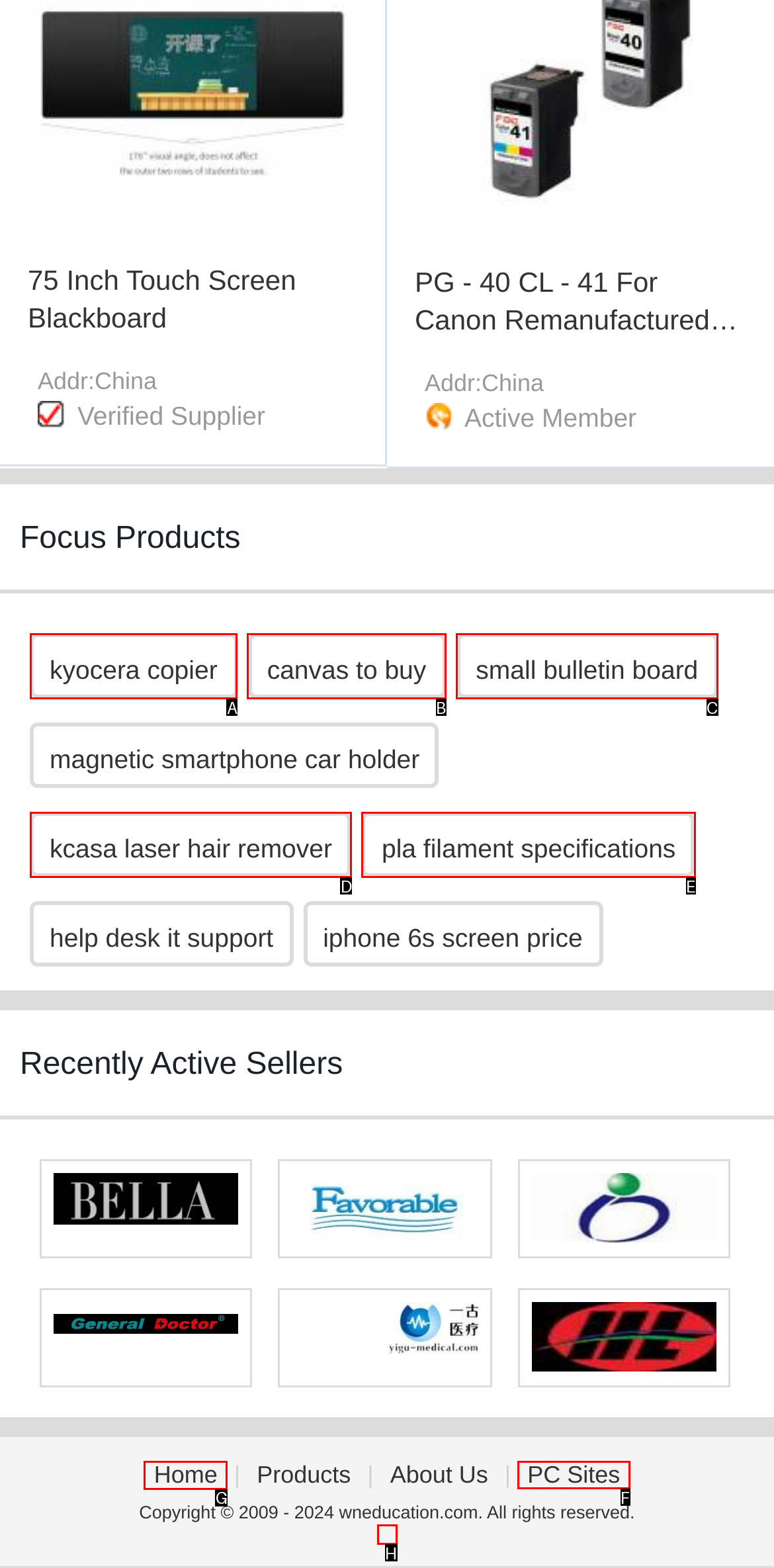Which letter corresponds to the correct option to complete the task: Go to home page?
Answer with the letter of the chosen UI element.

G